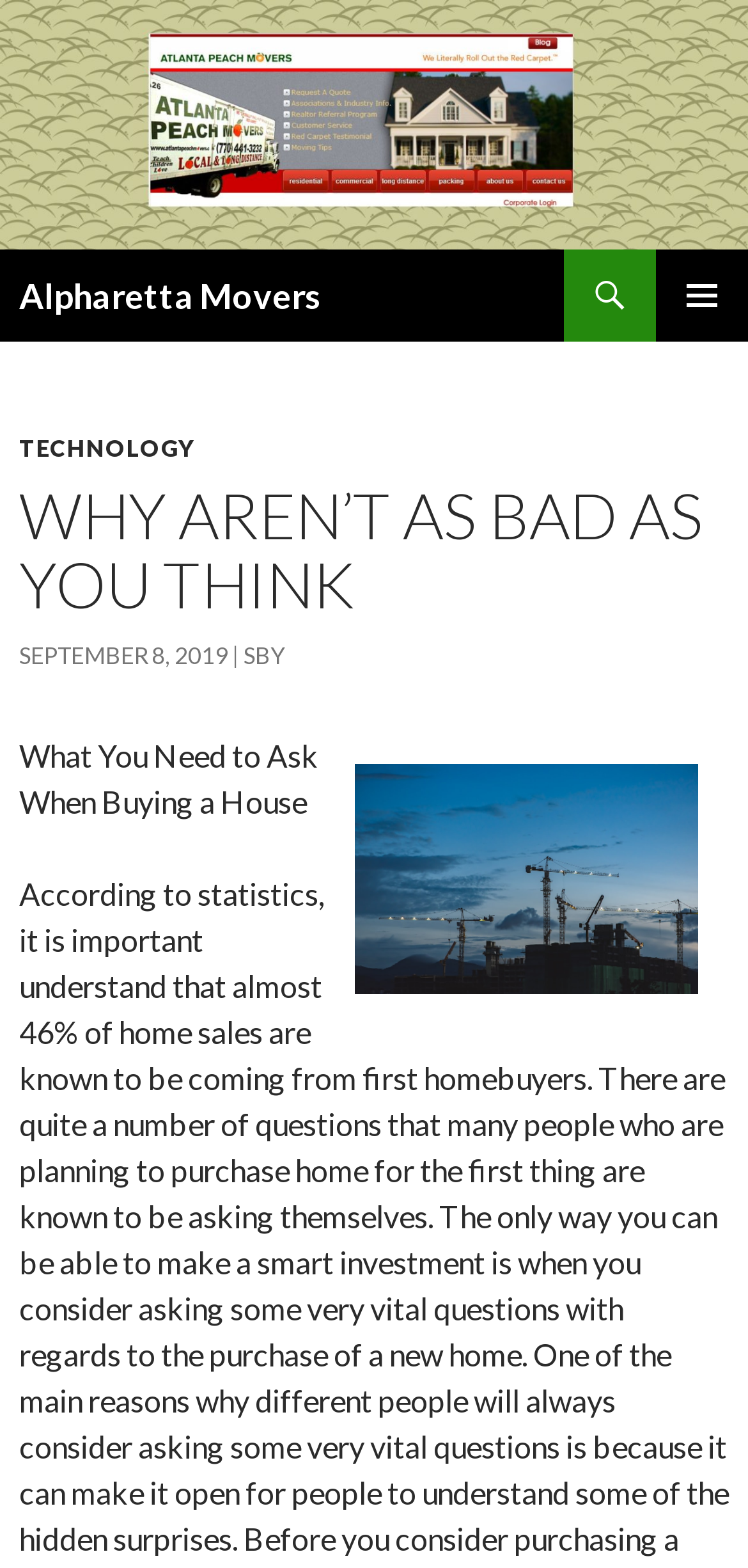Identify the bounding box of the UI component described as: "alt="Alpharetta Movers"".

[0.0, 0.065, 1.0, 0.088]